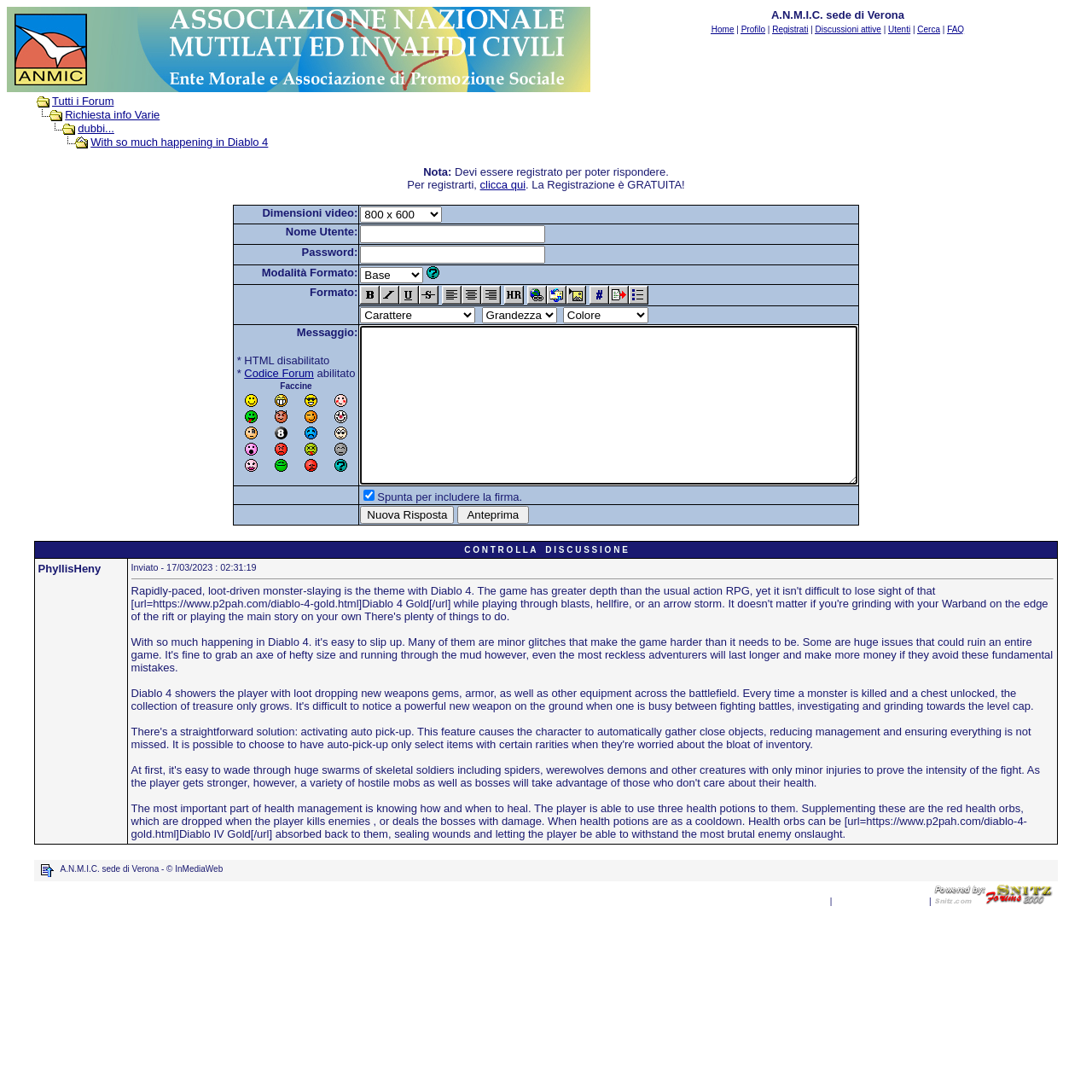Describe all visible elements and their arrangement on the webpage.

The webpage is titled "A.N.M.I.C. sede di Verona" and has a layout divided into several sections. At the top, there is a header section with a logo and a navigation menu containing links to "Home", "Profilo", "Registrati", "Discussioni attive", "Utenti", "Cerca", and "FAQ".

Below the header, there is a main content section that takes up most of the page. This section is divided into two columns. The left column contains a list of forum categories, including "Tutti i Forum", "Richiesta info Varie", and "dubbi...". Each category has a link to a specific forum page.

The right column contains a registration form with several fields, including "Dimensioni video", "Nome Utente", "Password", and "Modalità Formato". There are also several formatting options, such as "Grassetto", "Corsivo", "Sottolineato", and "Barrato", which are represented by icons. Additionally, there are links to insert hyperlinks, emails, images, and code.

At the bottom of the page, there is a note that says "Nota: Devi essere registrato per poter rispondere. Per registrarti, clicca qui. La Registrazione è GRATUITA!" (Note: You must be registered to respond. To register, click here. Registration is FREE!).